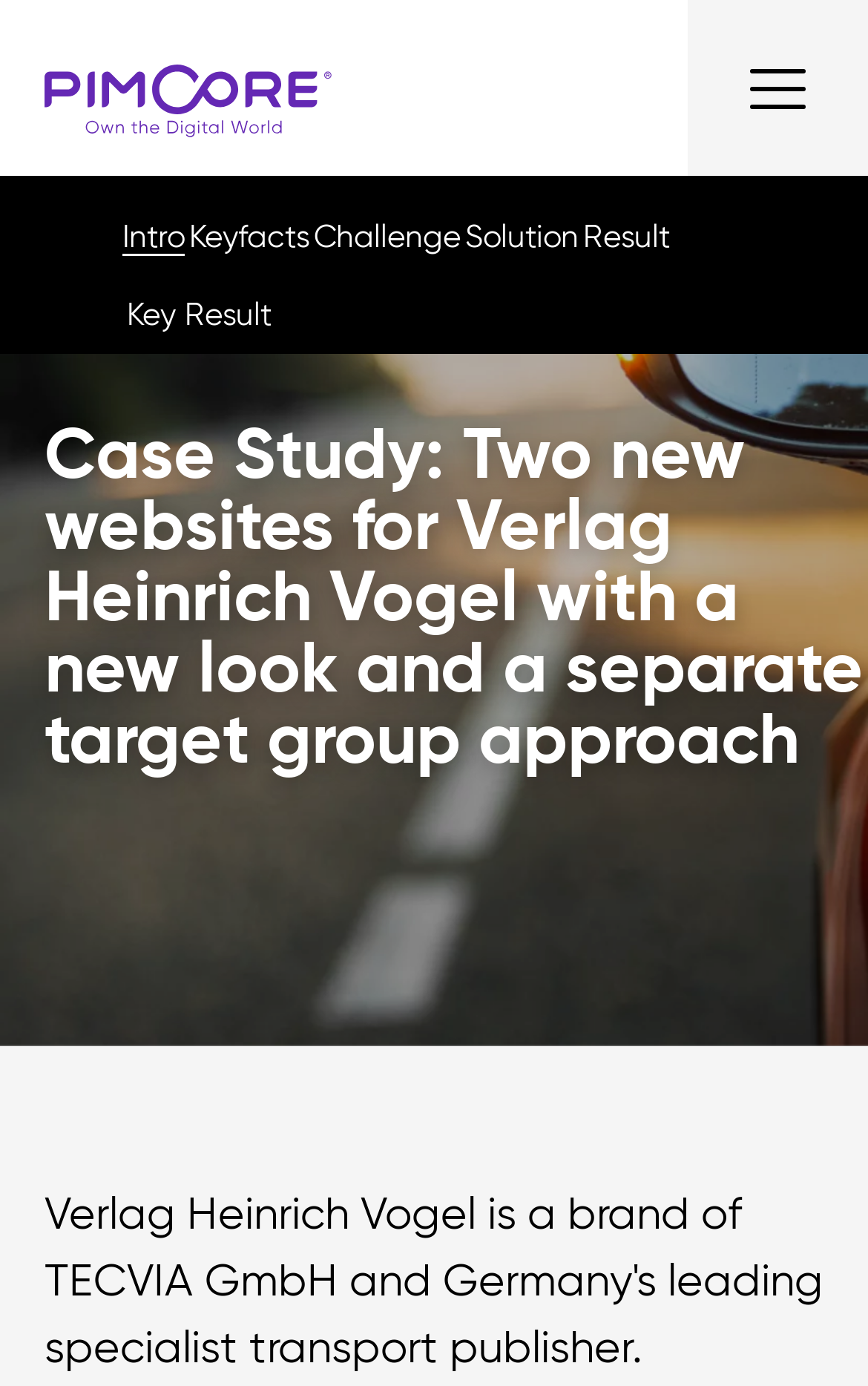Use a single word or phrase to respond to the question:
What is the target of VHV's new websites?

Distinct audiences